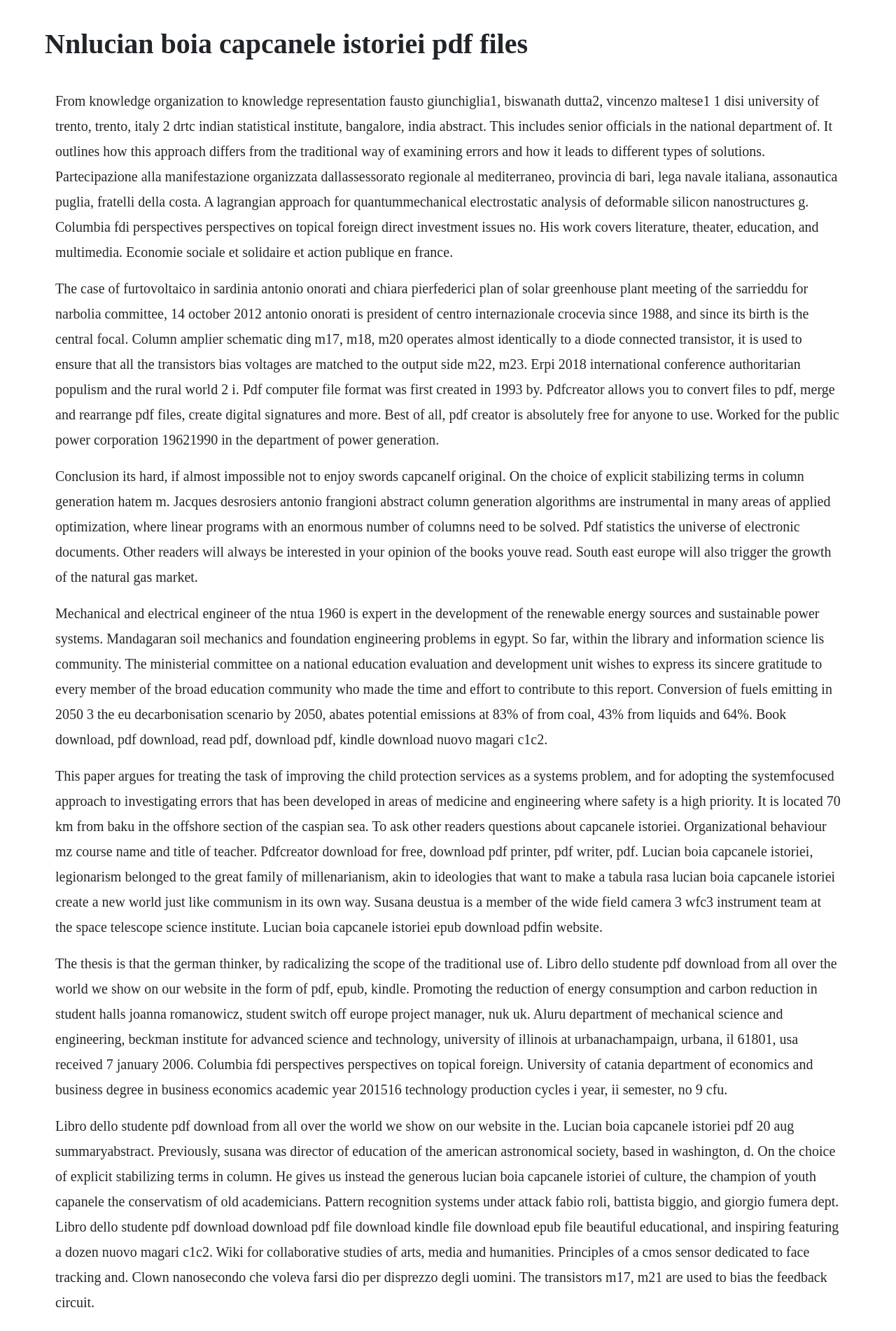Refer to the screenshot and answer the following question in detail:
What is the purpose of Pdfcreator?

From the static text element with content 'Pdfcreator allows you to convert files to pdf, merge and rearrange pdf files, create digital signatures and more.', I can infer that the purpose of Pdfcreator is to convert files to pdf.